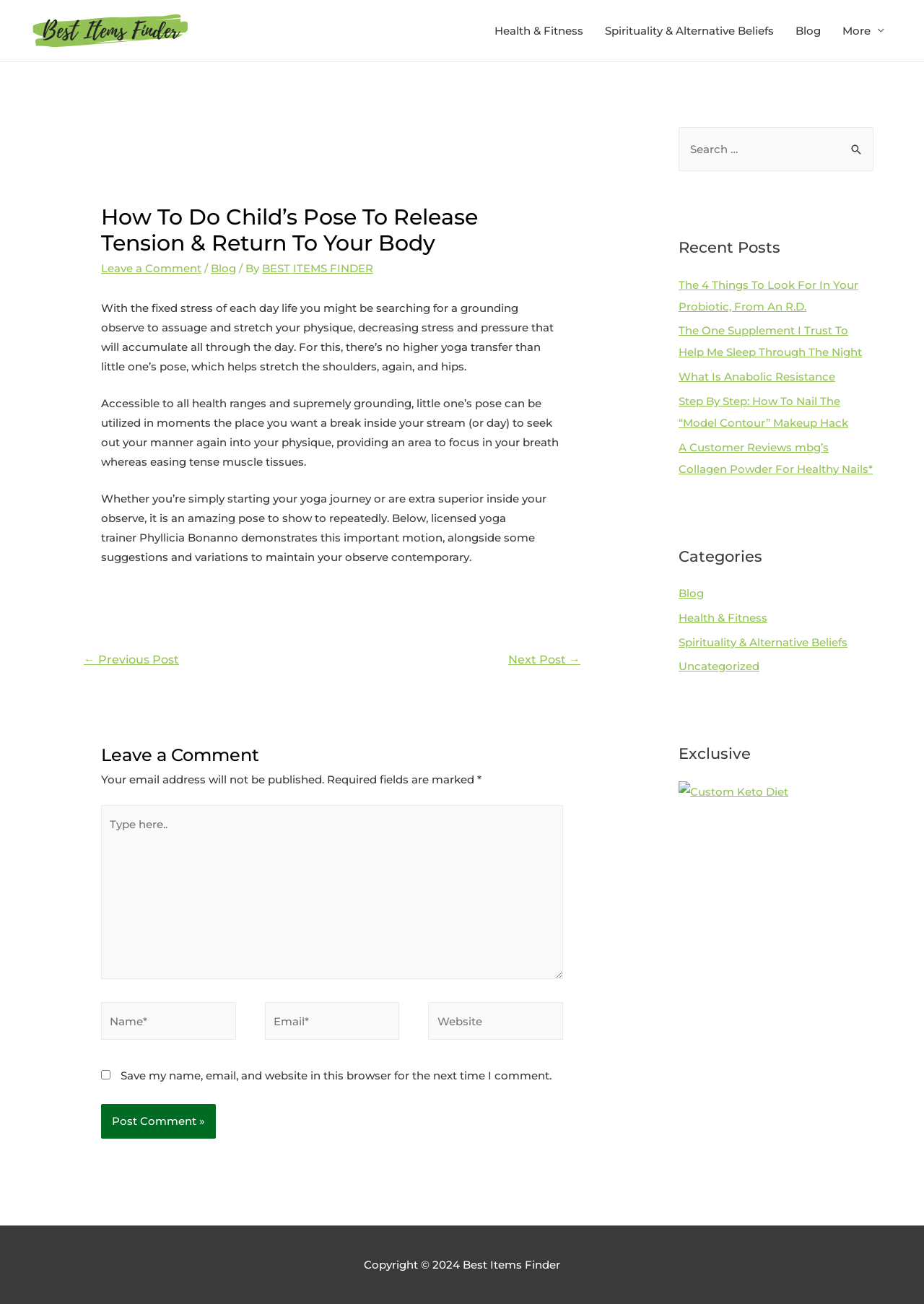Determine the bounding box coordinates of the clickable region to follow the instruction: "Click on the 'Leave a Comment' link".

[0.109, 0.2, 0.218, 0.211]